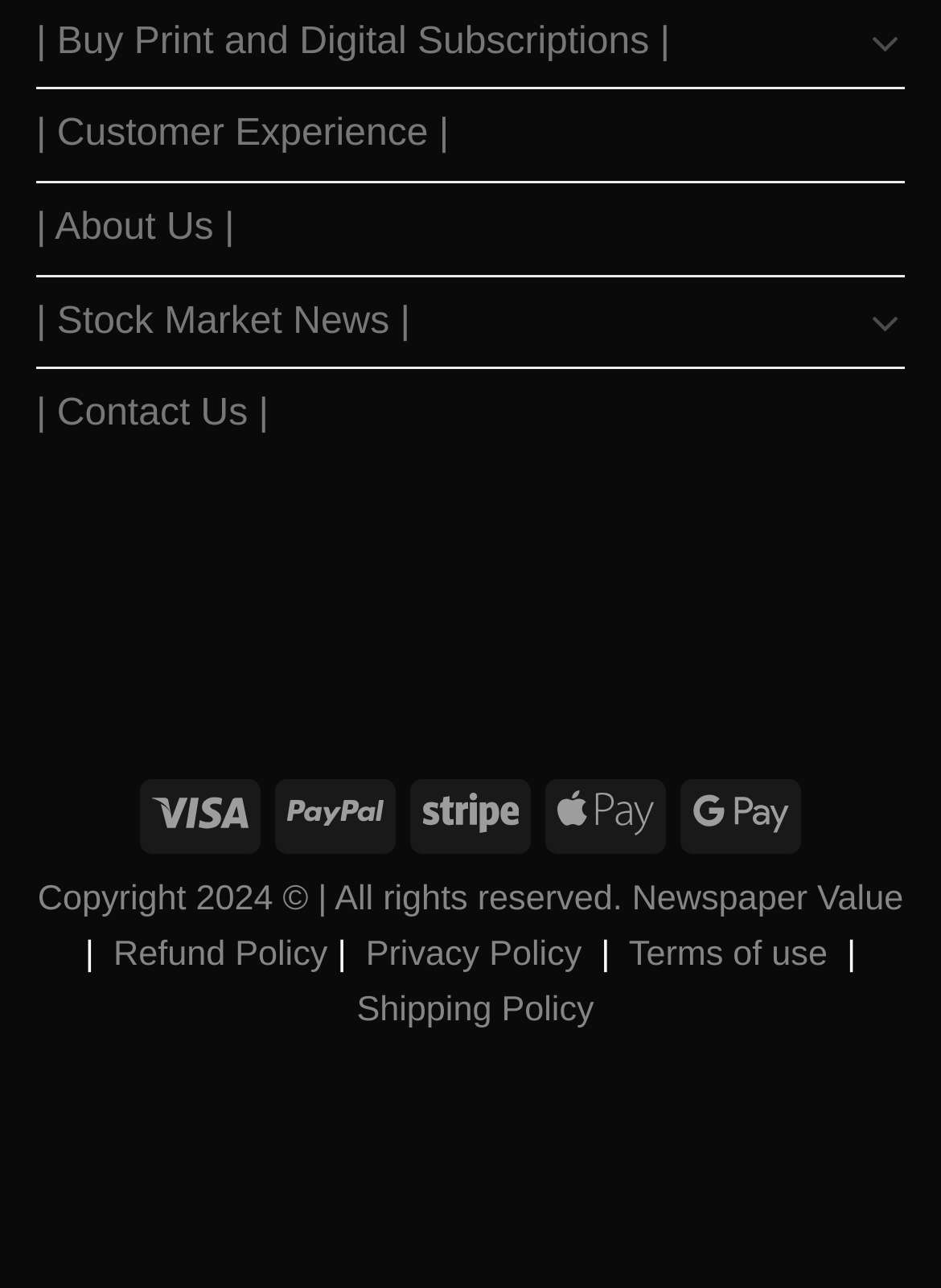What is the purpose of the 'Toggle' button?
Answer the question in as much detail as possible.

The 'Toggle' button is likely used to toggle a specific feature or section on the webpage, but without more context, it's difficult to determine exactly what it toggles.